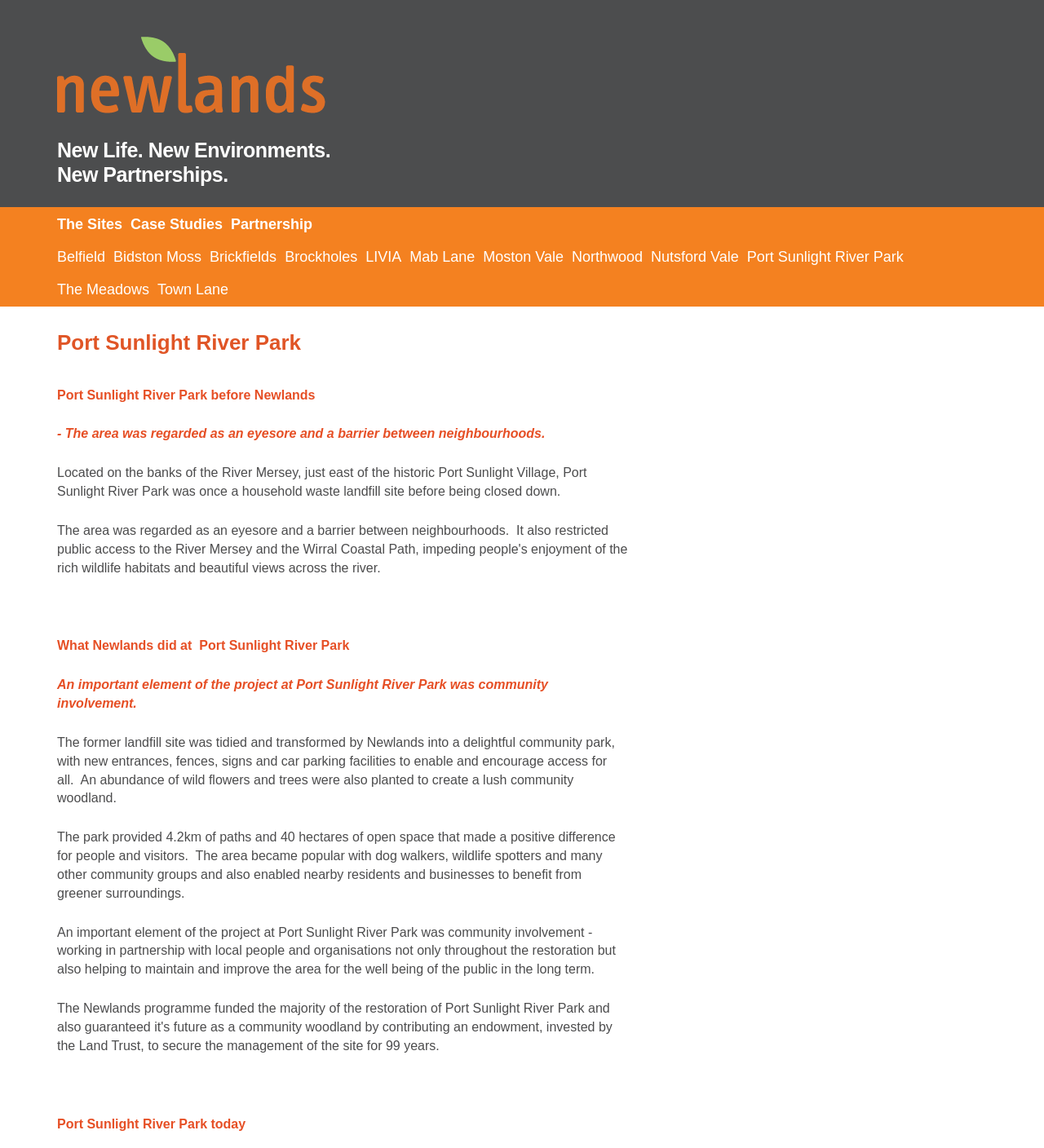Please find the bounding box coordinates of the element that must be clicked to perform the given instruction: "learn about Port Sunlight River Park". The coordinates should be four float numbers from 0 to 1, i.e., [left, top, right, bottom].

[0.715, 0.21, 0.873, 0.238]